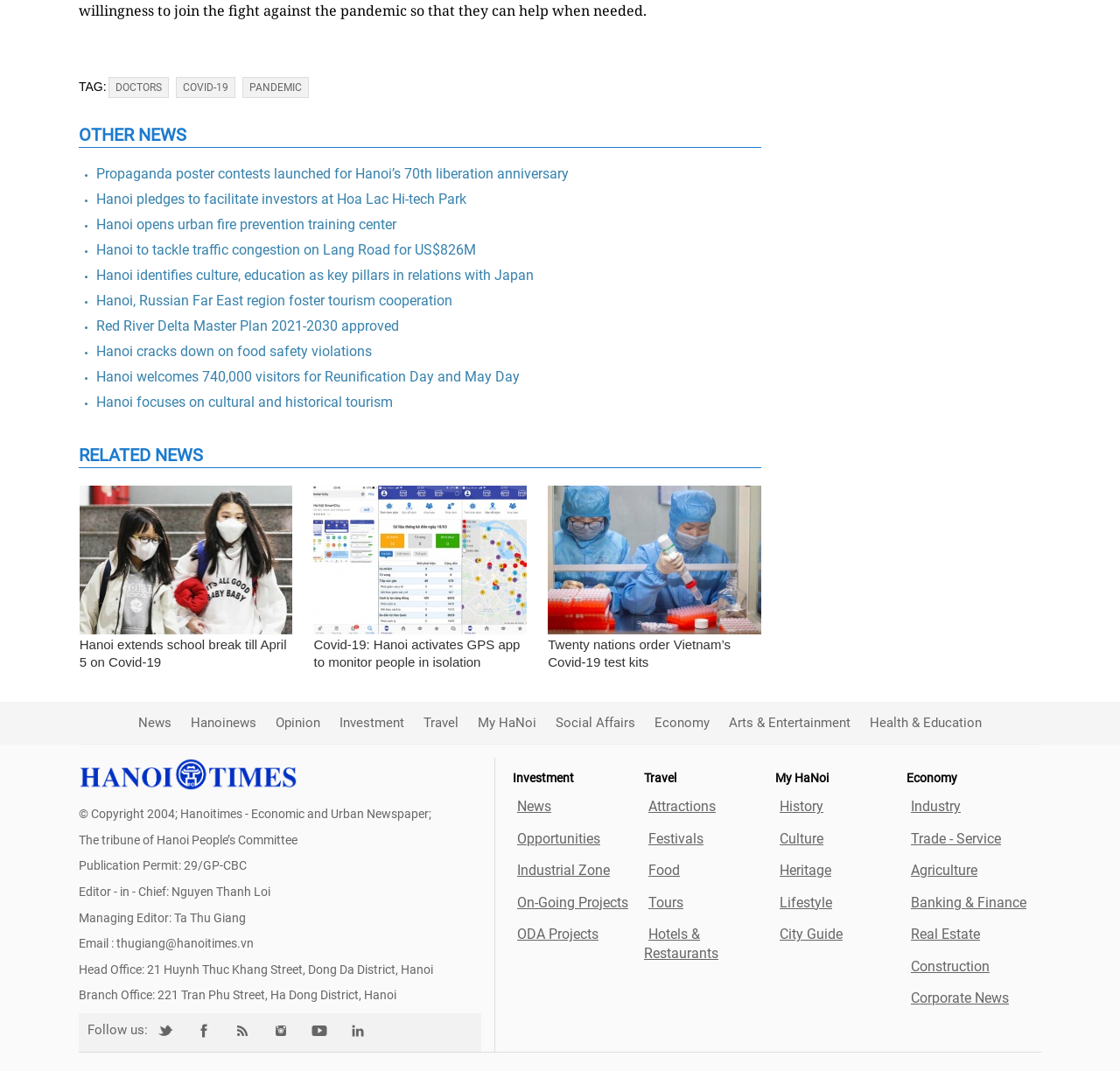Show the bounding box coordinates of the element that should be clicked to complete the task: "Explore 'Industry'".

[0.809, 0.739, 0.858, 0.767]